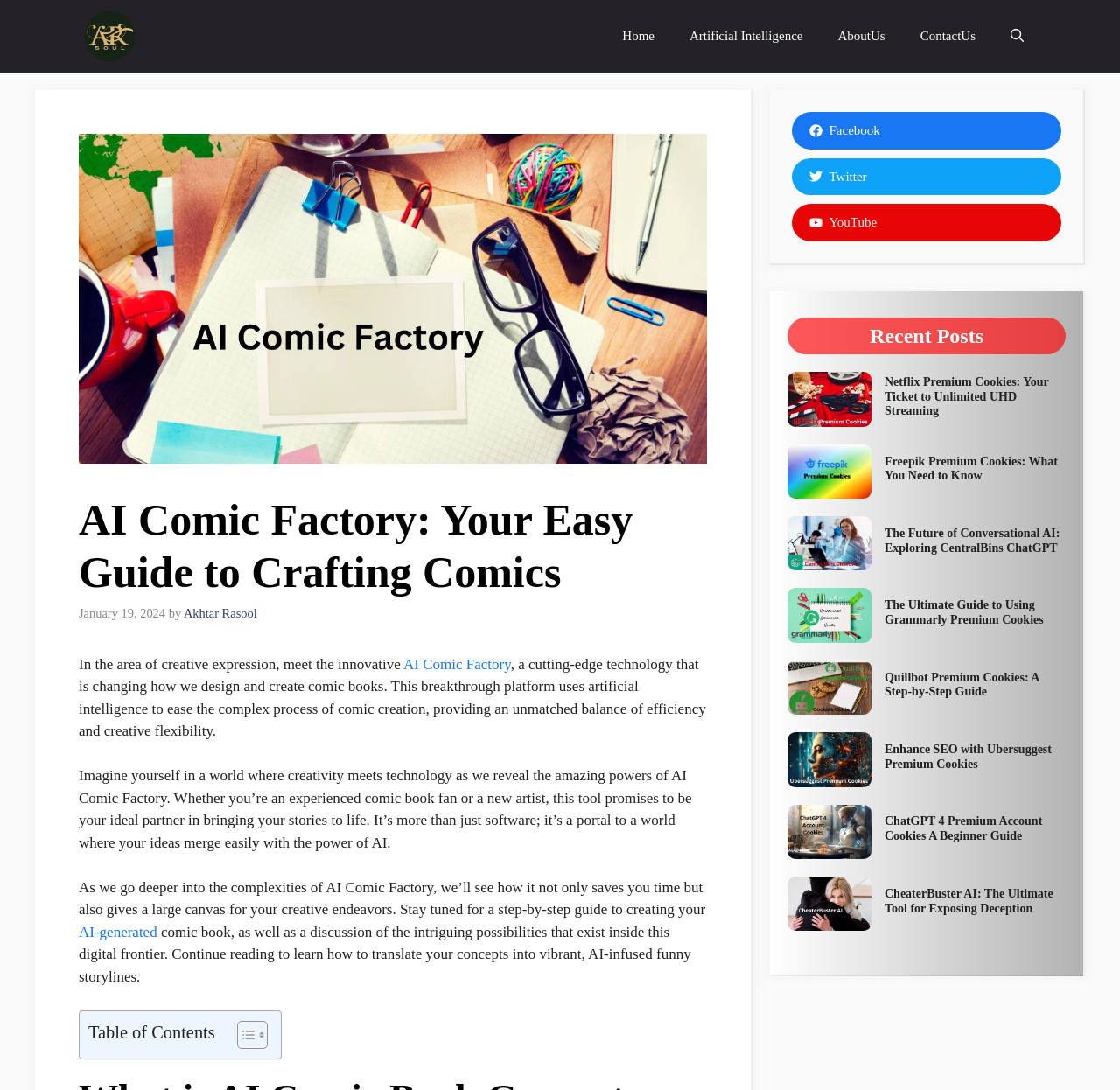What is the purpose of AI Comic Factory?
Using the image as a reference, deliver a detailed and thorough answer to the question.

Based on the webpage content, AI Comic Factory is a platform that uses artificial intelligence to ease the complex process of comic creation, providing an unmatched balance of efficiency and creative flexibility. It's a tool that helps users create comics.